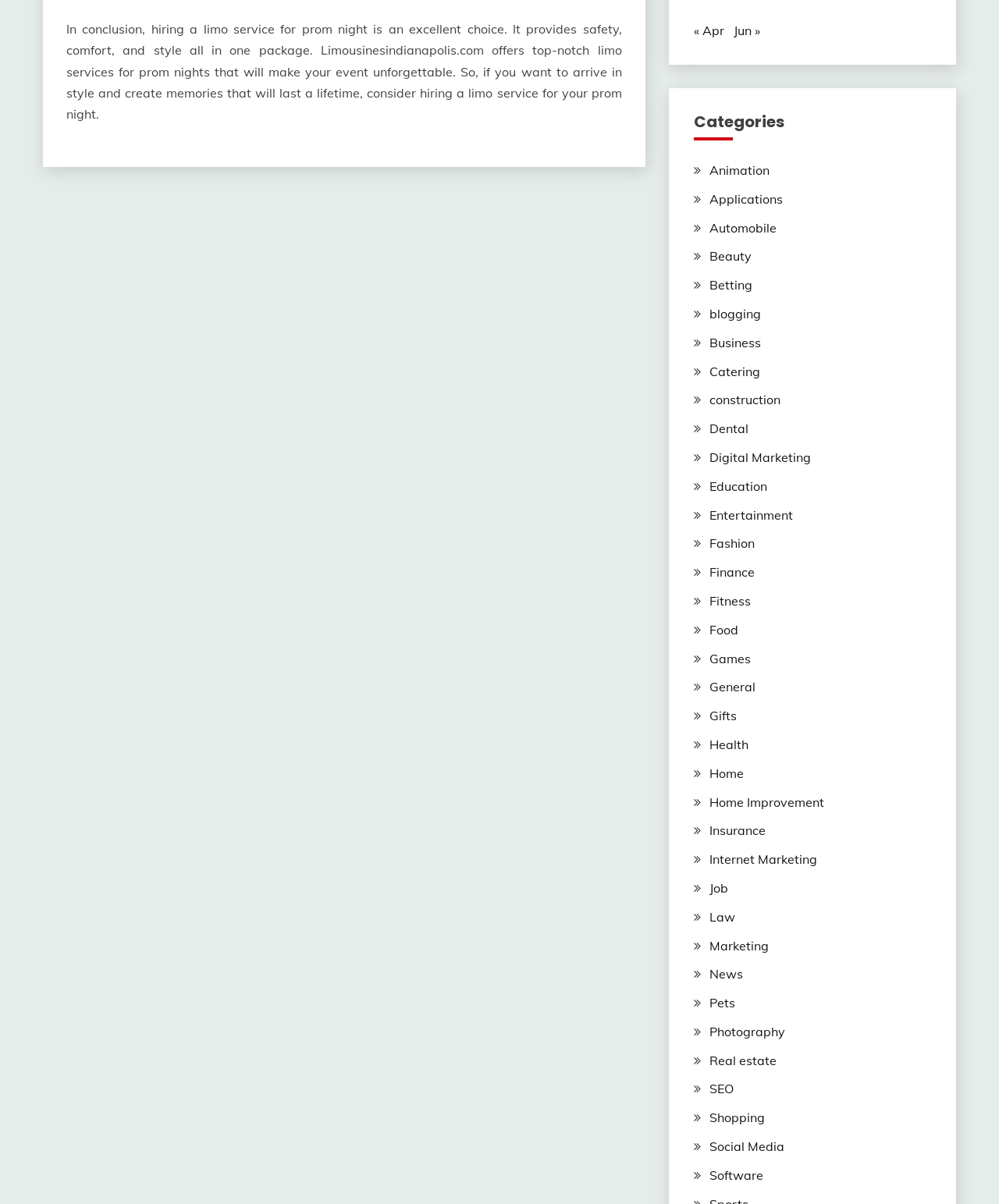Please analyze the image and provide a thorough answer to the question:
What is the navigation element above the 'Categories' heading?

The navigation element above the 'Categories' heading is for navigating to previous and next months, as indicated by the links with text '« Apr' and 'Jun »'.